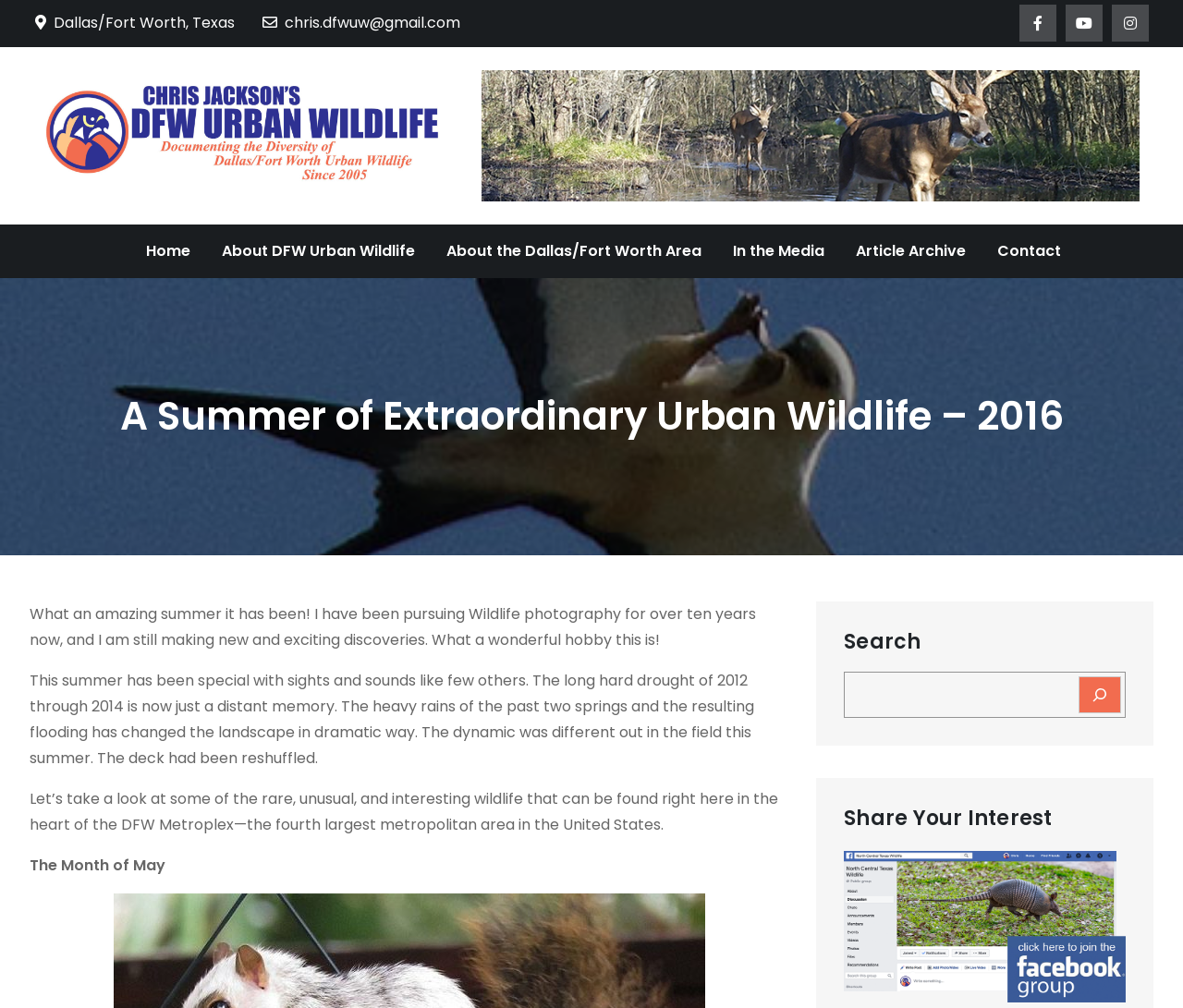Locate the bounding box of the UI element with the following description: "Article Archive".

[0.711, 0.223, 0.828, 0.276]